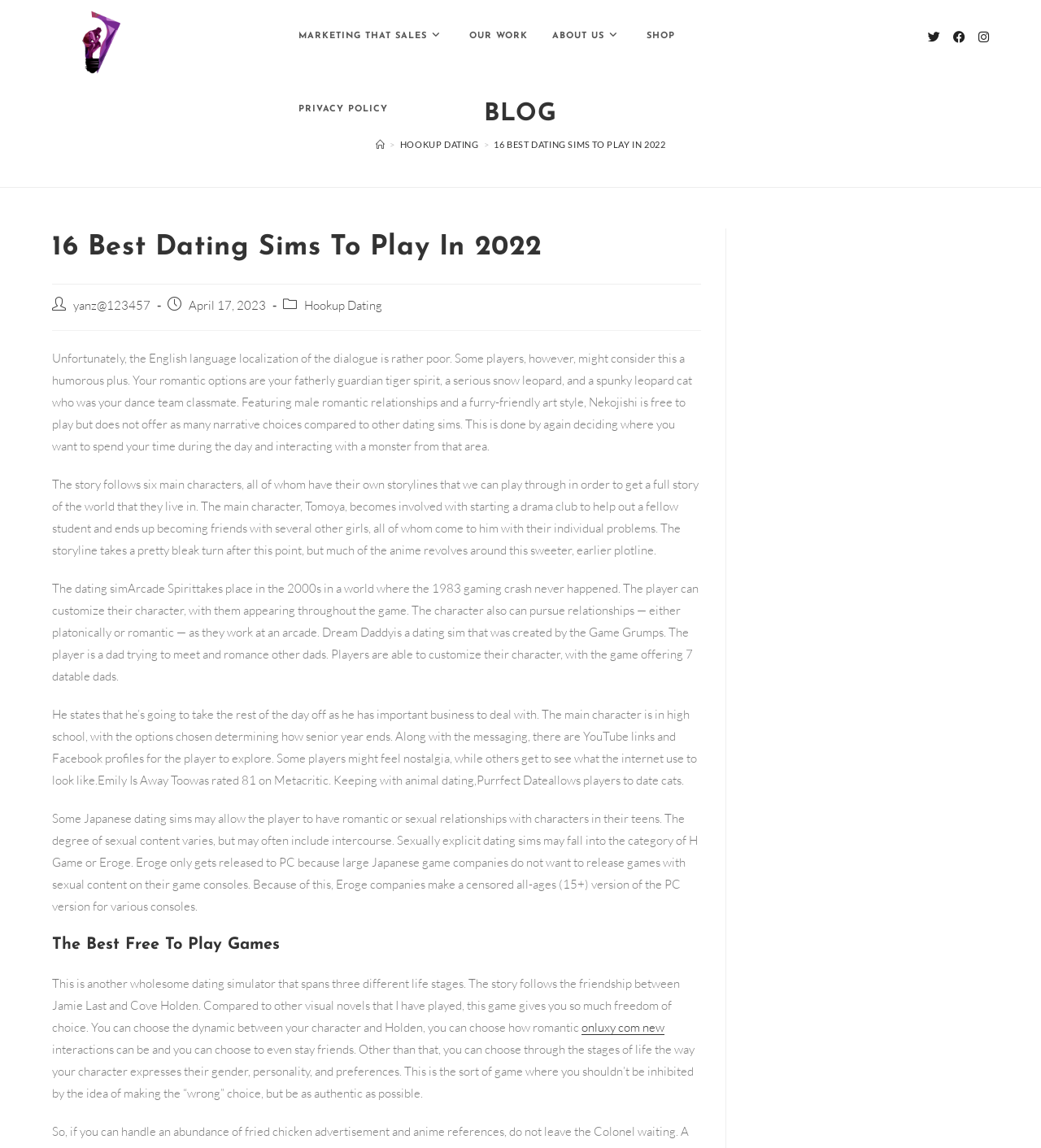Can you look at the image and give a comprehensive answer to the question:
What is the rating of Emily Is Away Too on Metacritic?

According to the text, Emily Is Away Too was rated 81 on Metacritic, and it is a game that allows players to explore YouTube links and Facebook profiles.